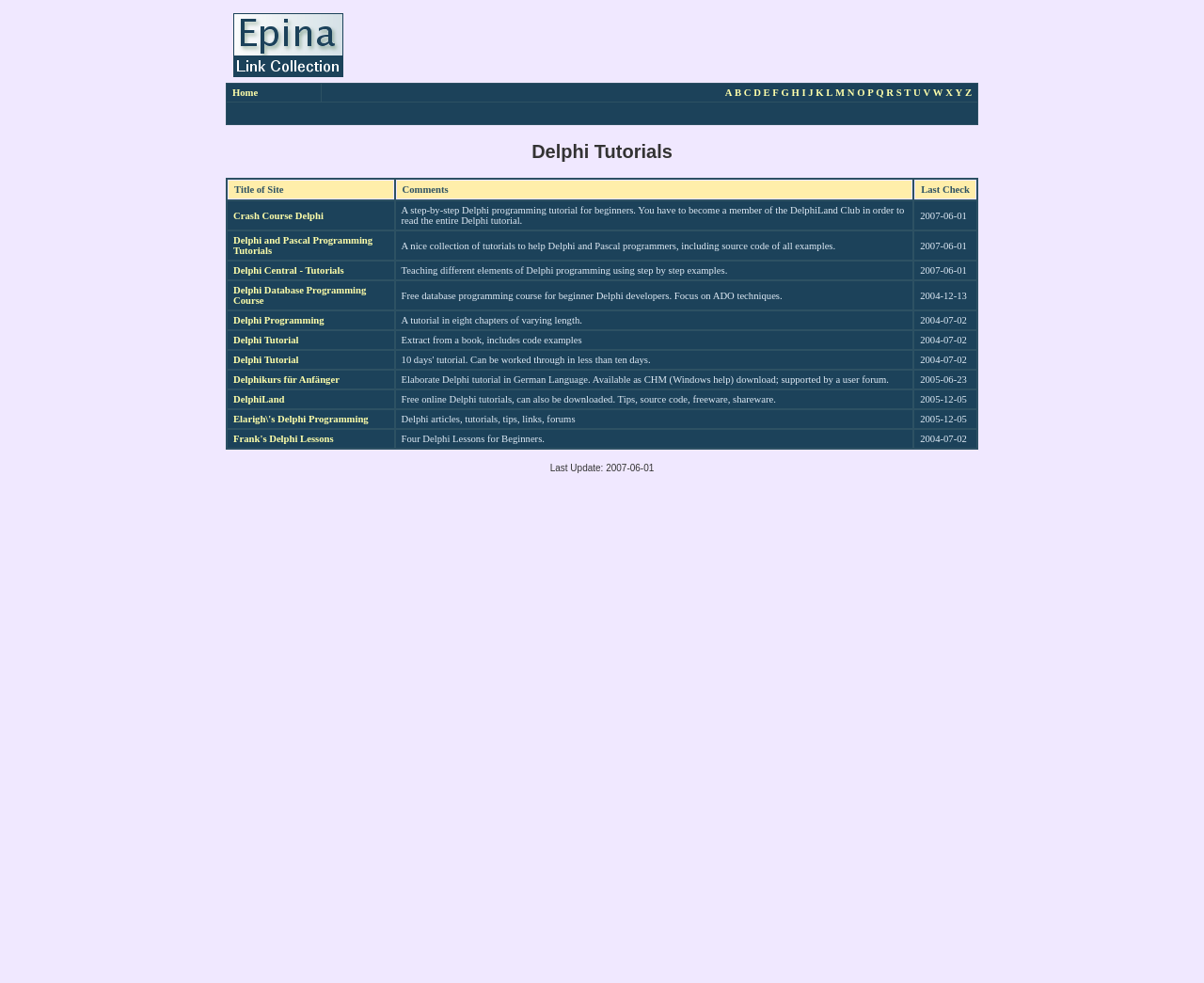Please provide the bounding box coordinates for the element that needs to be clicked to perform the following instruction: "Open the Crash Course Delphi tutorial". The coordinates should be given as four float numbers between 0 and 1, i.e., [left, top, right, bottom].

[0.194, 0.214, 0.269, 0.225]